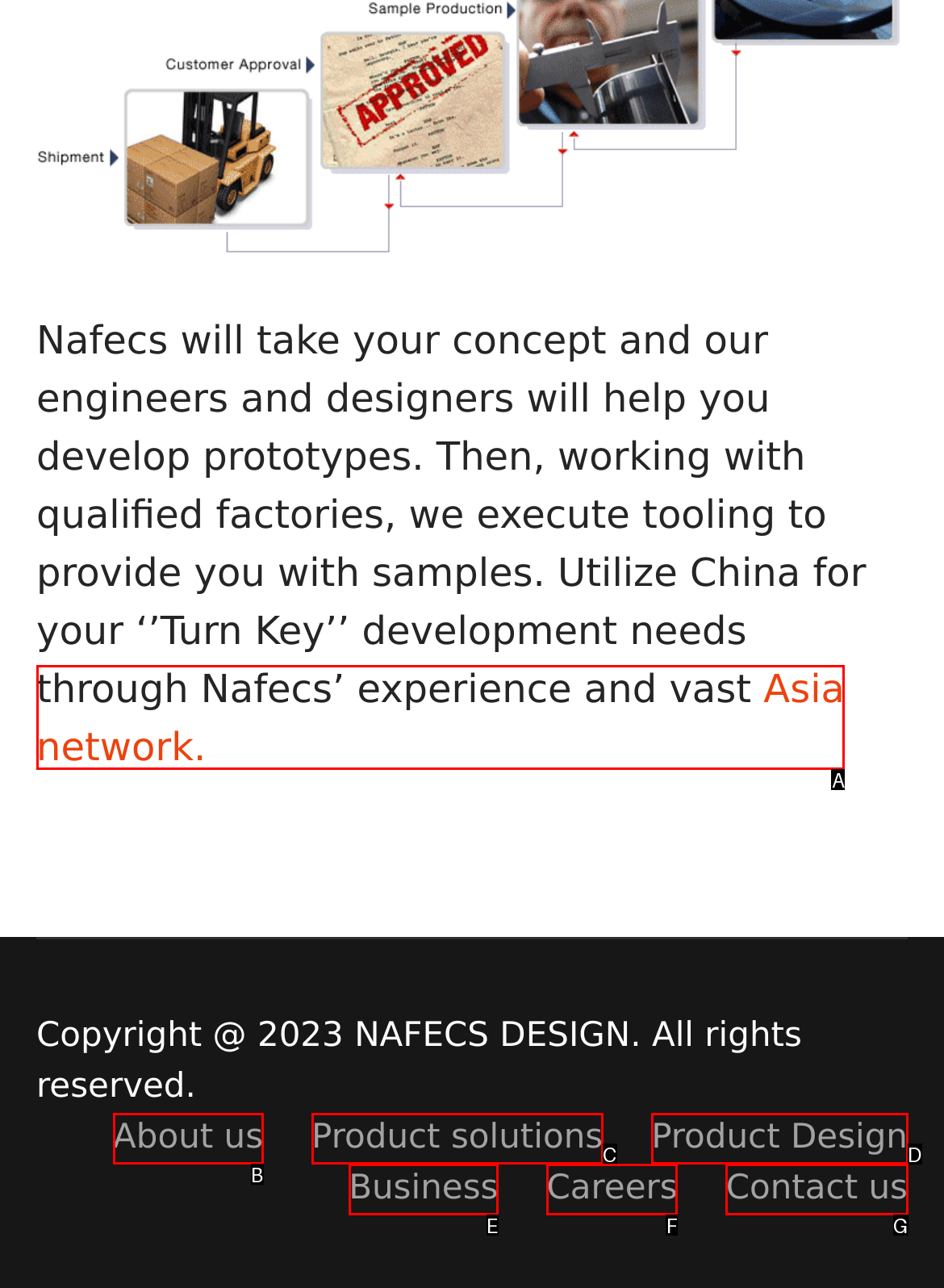Pick the option that best fits the description: Business. Reply with the letter of the matching option directly.

E